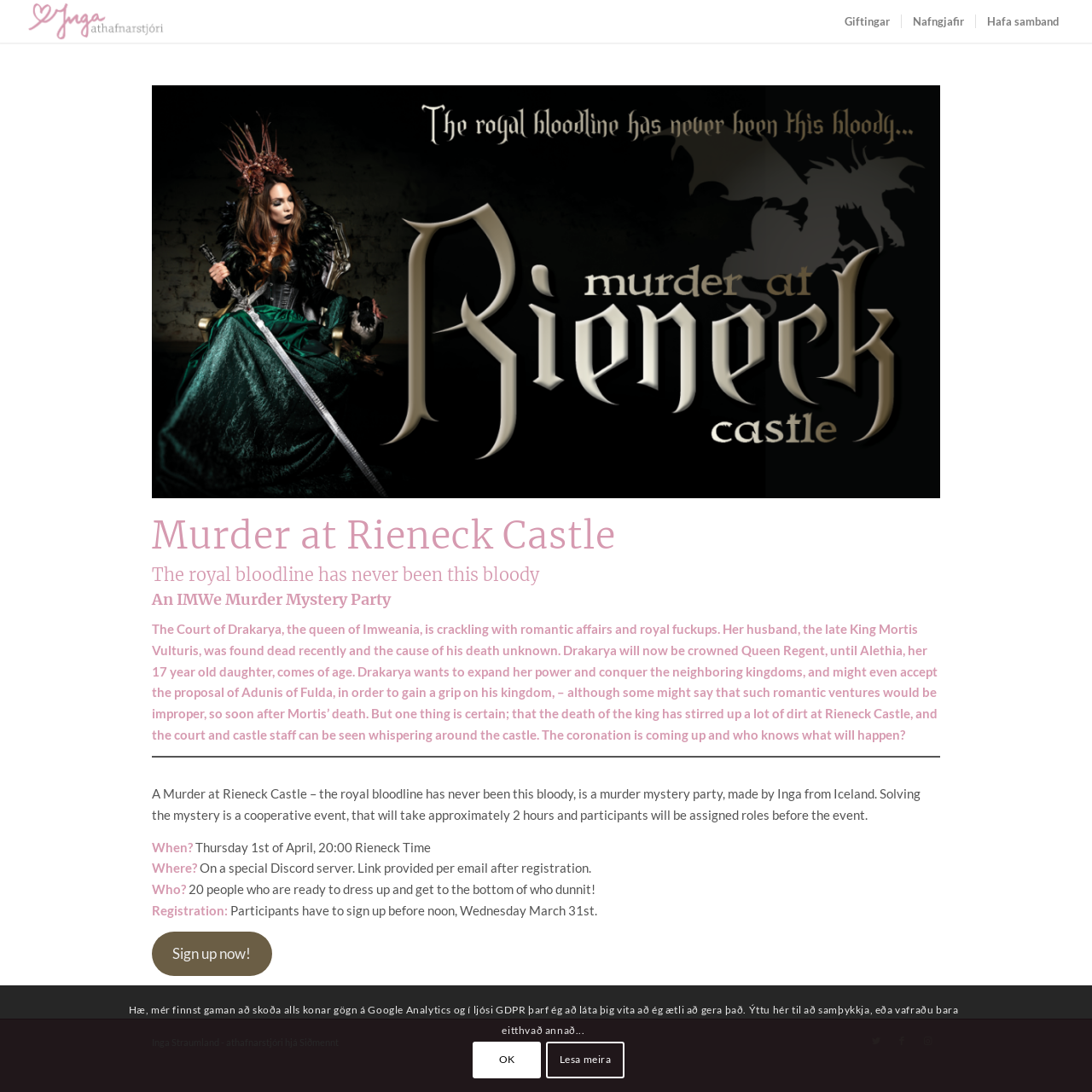What is the role of participants in the murder mystery party?
Craft a detailed and extensive response to the question.

I found the answer by reading the text in the article element, which describes the murder mystery party as a cooperative event where participants will be assigned roles to solve the mystery.